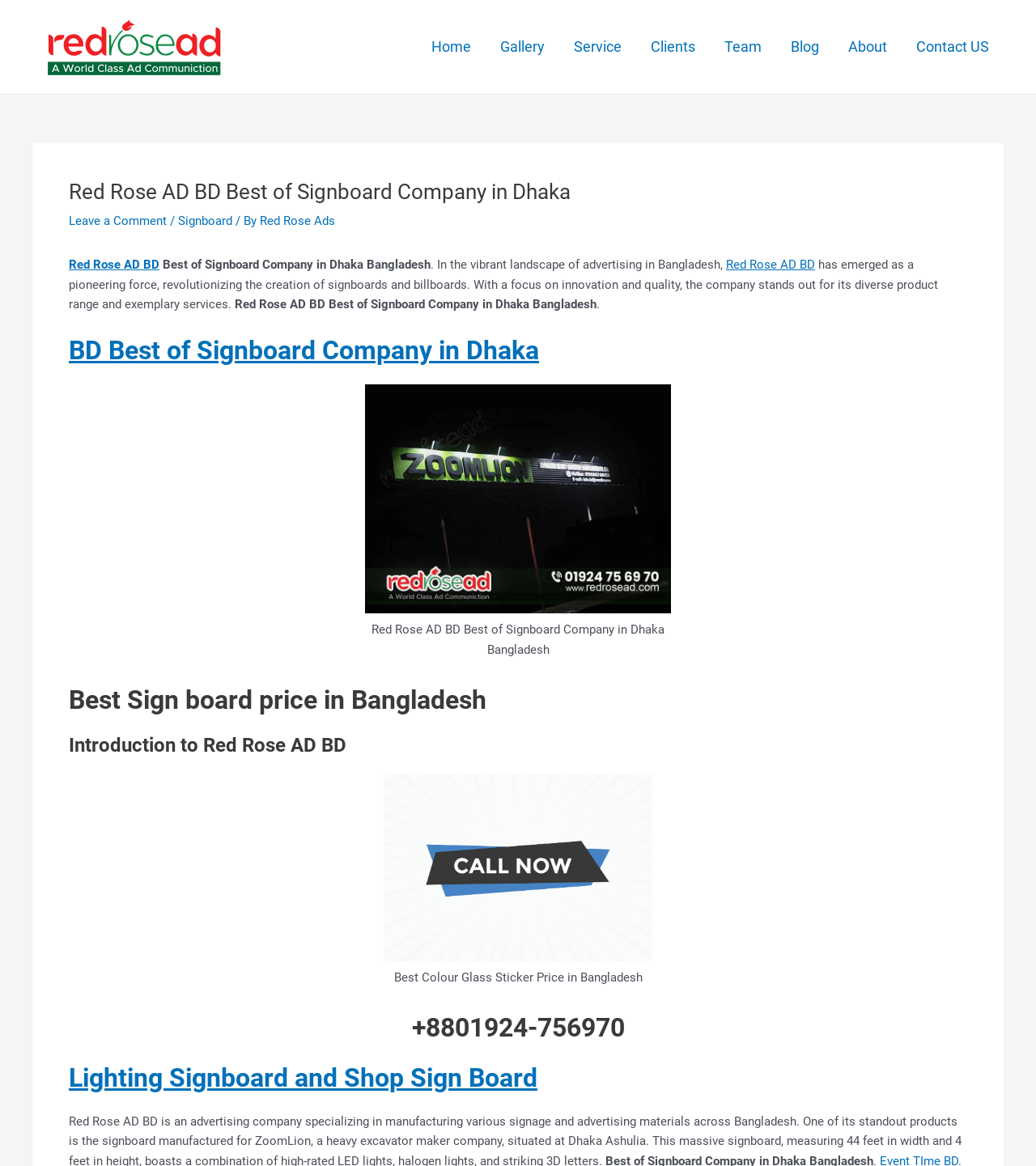How many navigation links are there?
Utilize the image to construct a detailed and well-explained answer.

The navigation links can be found in the 'Site Navigation: Main Menu' section. There are 9 links in total, which are 'Home', 'Gallery', 'Service', 'Clients', 'Team', 'Blog', 'About', and 'Contact US'.